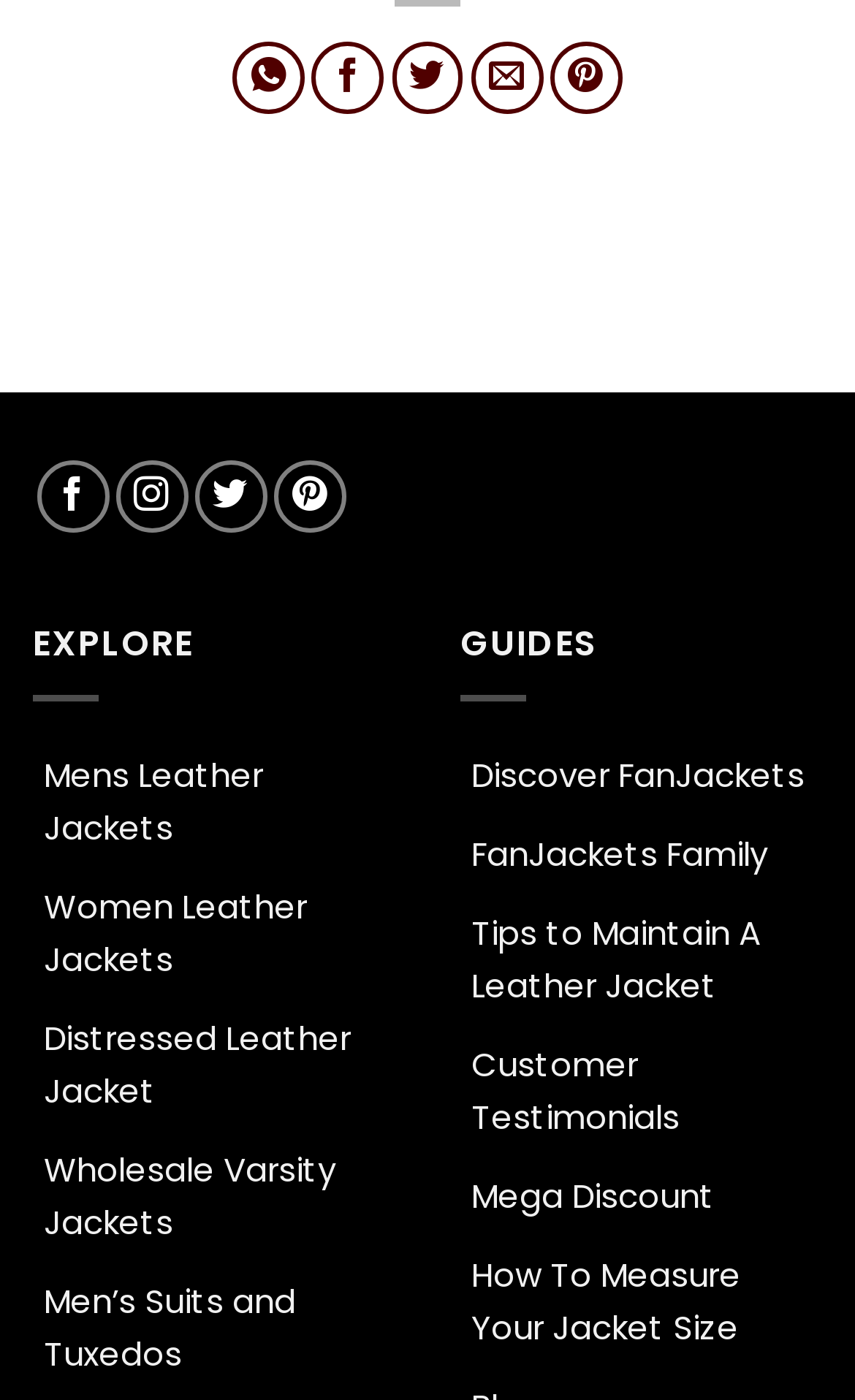Find the bounding box coordinates of the element you need to click on to perform this action: 'Discover FanJackets'. The coordinates should be represented by four float values between 0 and 1, in the format [left, top, right, bottom].

[0.538, 0.526, 0.954, 0.582]